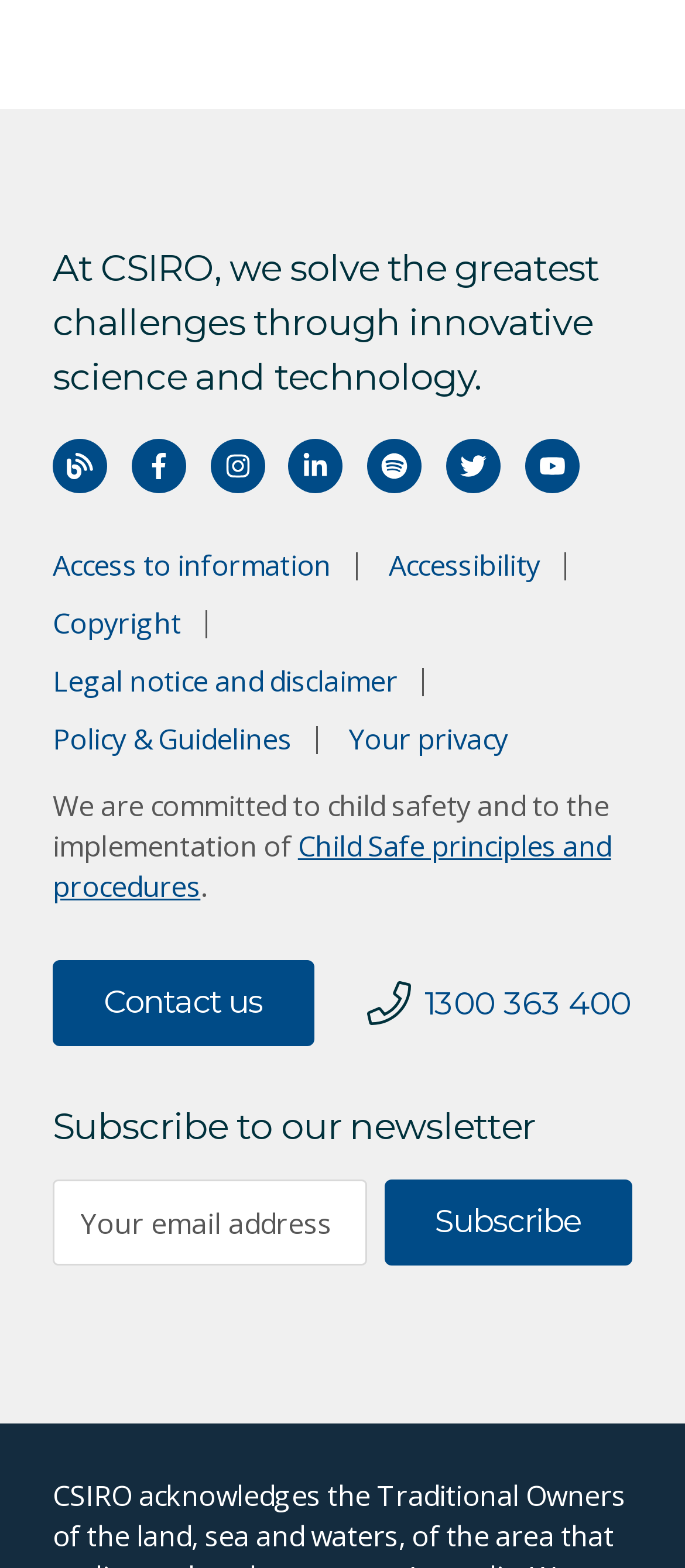Identify the bounding box coordinates of the area that should be clicked in order to complete the given instruction: "Read about Child Safe principles and procedures". The bounding box coordinates should be four float numbers between 0 and 1, i.e., [left, top, right, bottom].

[0.077, 0.527, 0.892, 0.578]